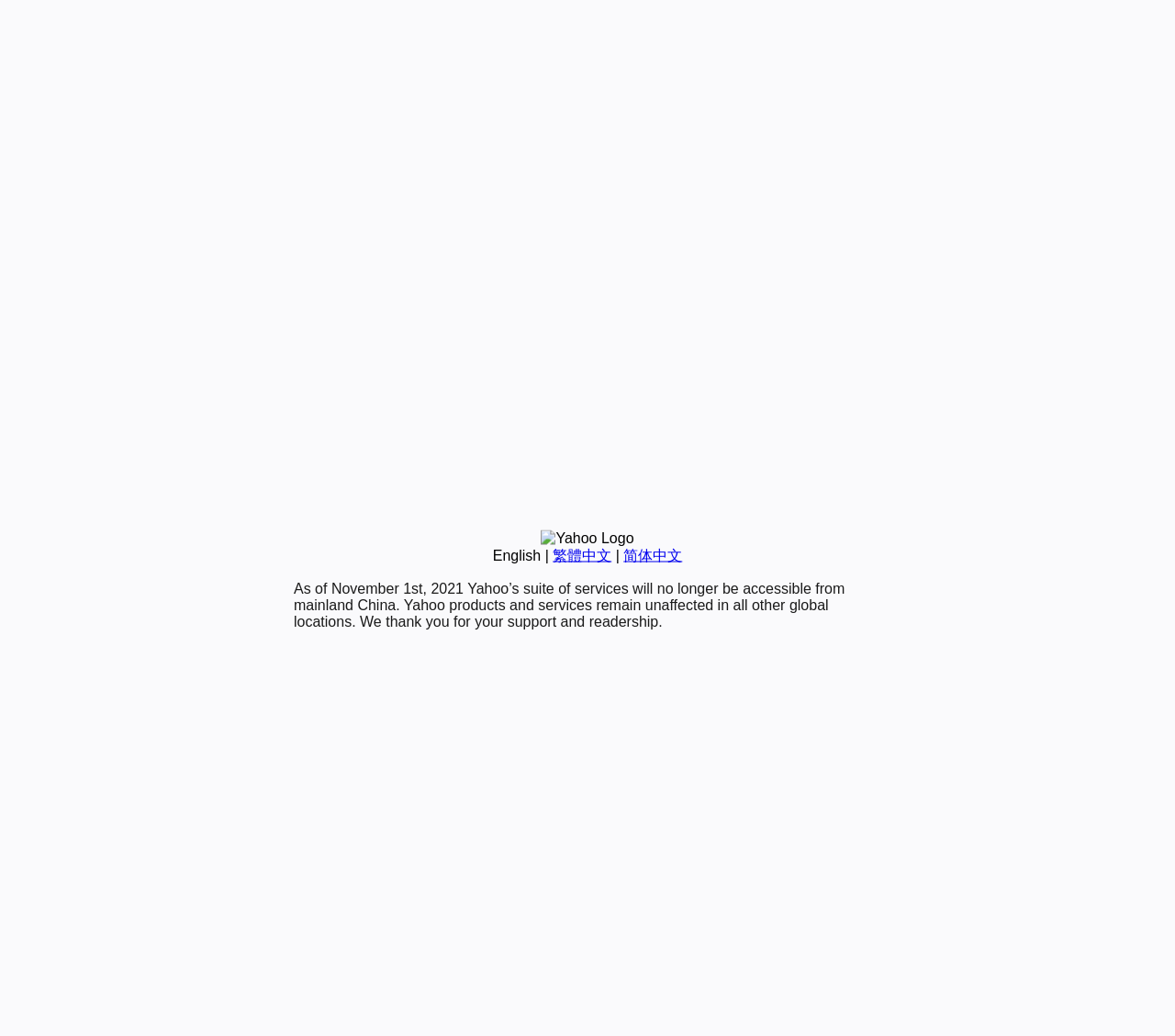Extract the bounding box coordinates for the HTML element that matches this description: "繁體中文". The coordinates should be four float numbers between 0 and 1, i.e., [left, top, right, bottom].

[0.47, 0.528, 0.52, 0.543]